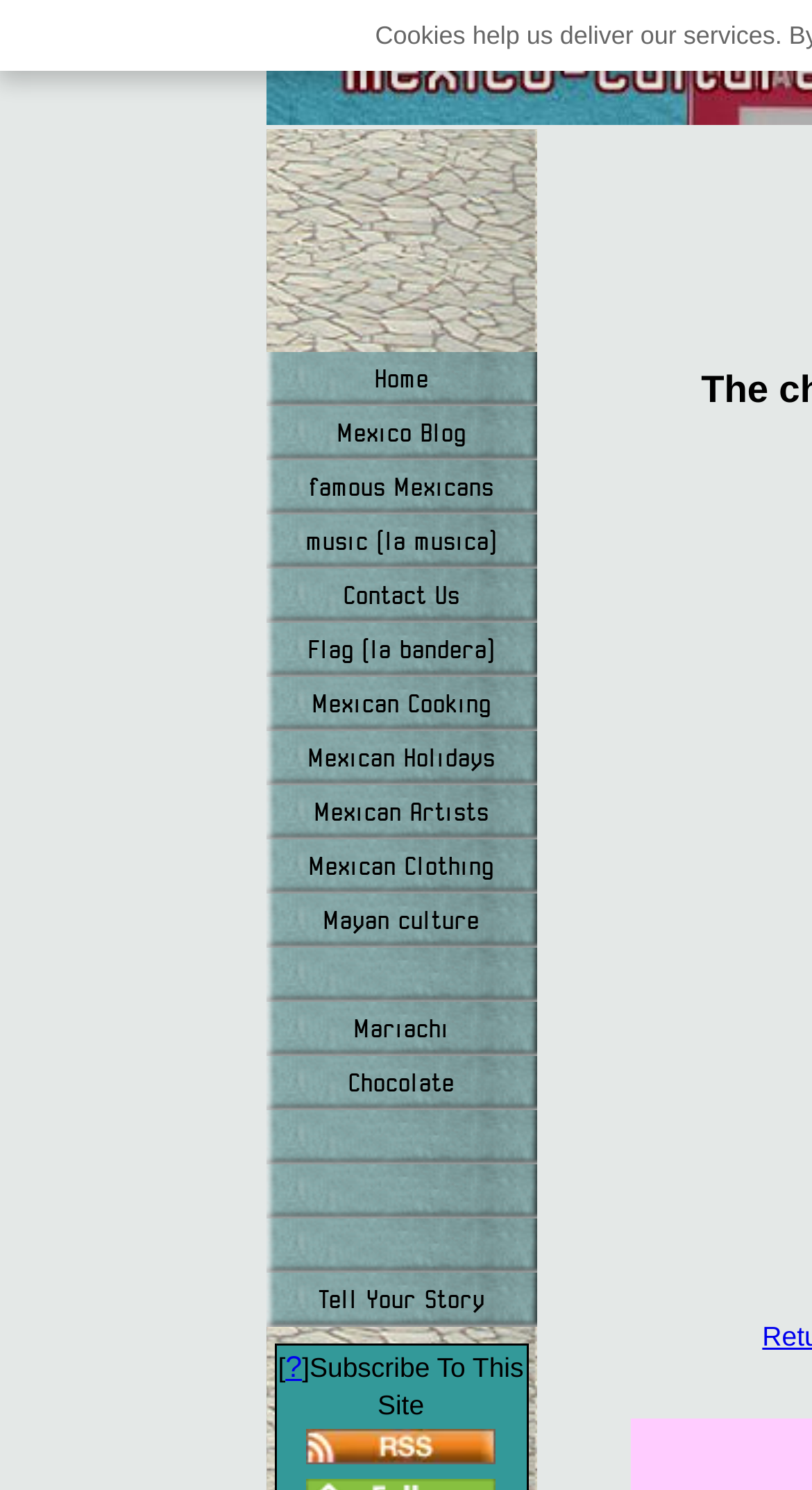Locate the bounding box of the UI element based on this description: "aria-label="Advertisement" name="aswift_0" title="Advertisement"". Provide four float numbers between 0 and 1 as [left, top, right, bottom].

[0.337, 0.088, 0.645, 0.214]